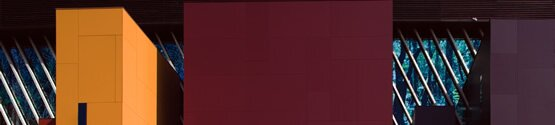What material might be used in the building's façade?
Please respond to the question with as much detail as possible.

The caption describes the dynamically patterned structure in the background as suggesting a contemporary aesthetic, possibly hinting at a building's façade that incorporates glass or similar materials, which is a common feature of modern architectural designs.